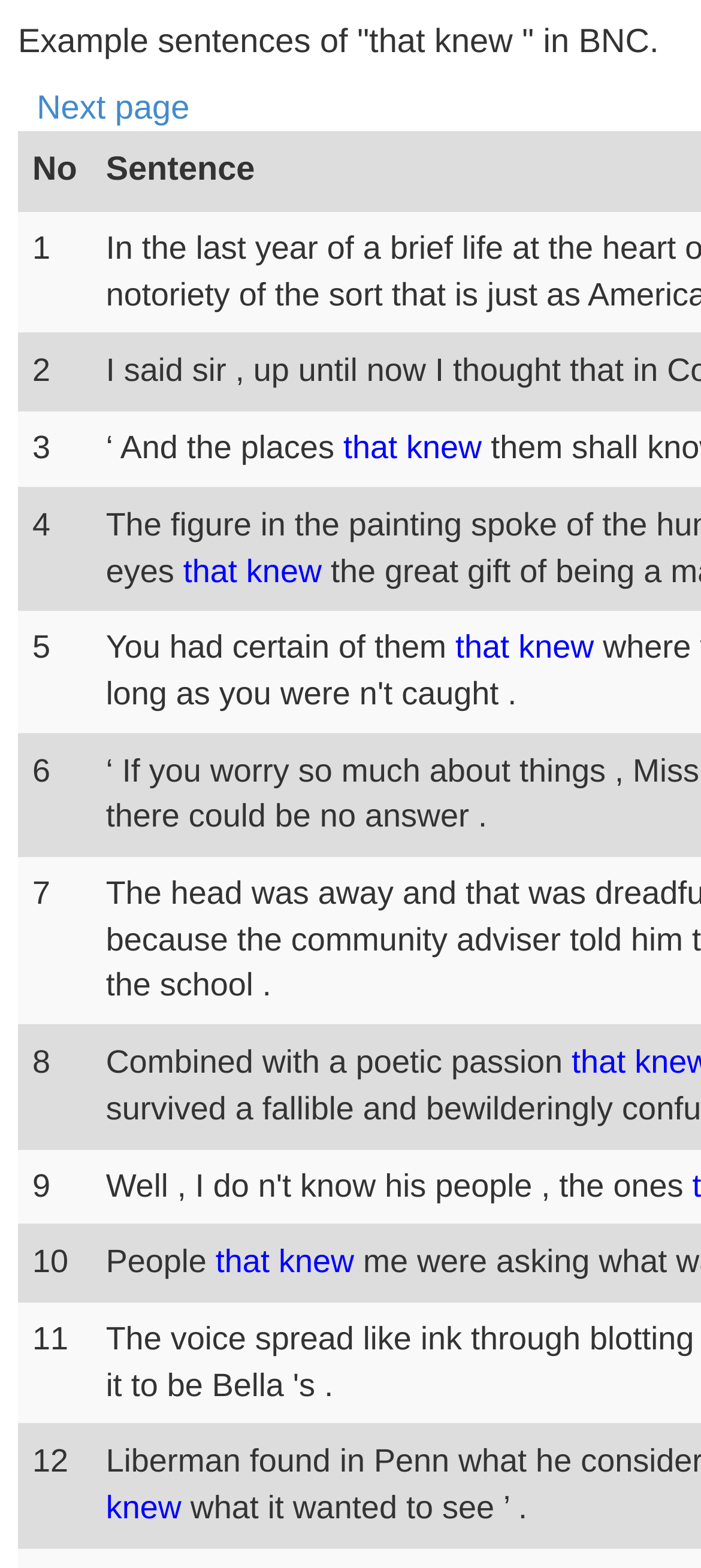What is the first search result?
Please elaborate on the answer to the question with detailed information.

The first search result is labeled as '1' and is located at the top of the grid, as indicated by its y-coordinate, which is smaller than the y-coordinates of the other grid cells.